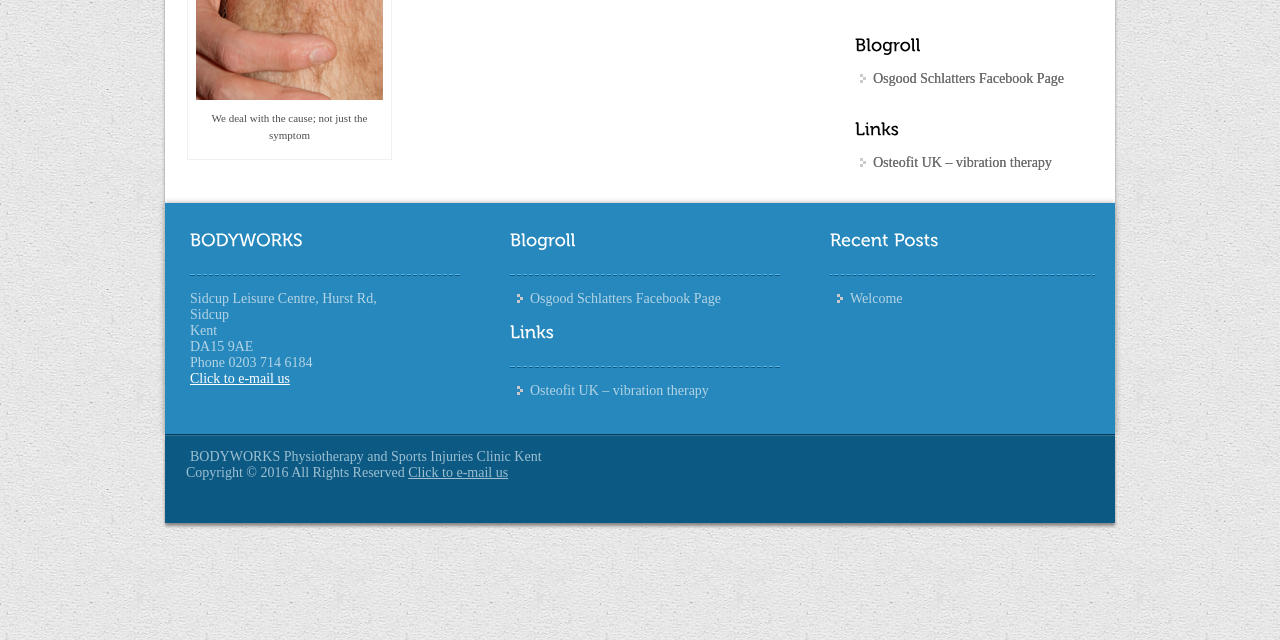Provide the bounding box coordinates for the specified HTML element described in this description: "Osteofit UK – vibration therapy". The coordinates should be four float numbers ranging from 0 to 1, in the format [left, top, right, bottom].

[0.414, 0.598, 0.554, 0.622]